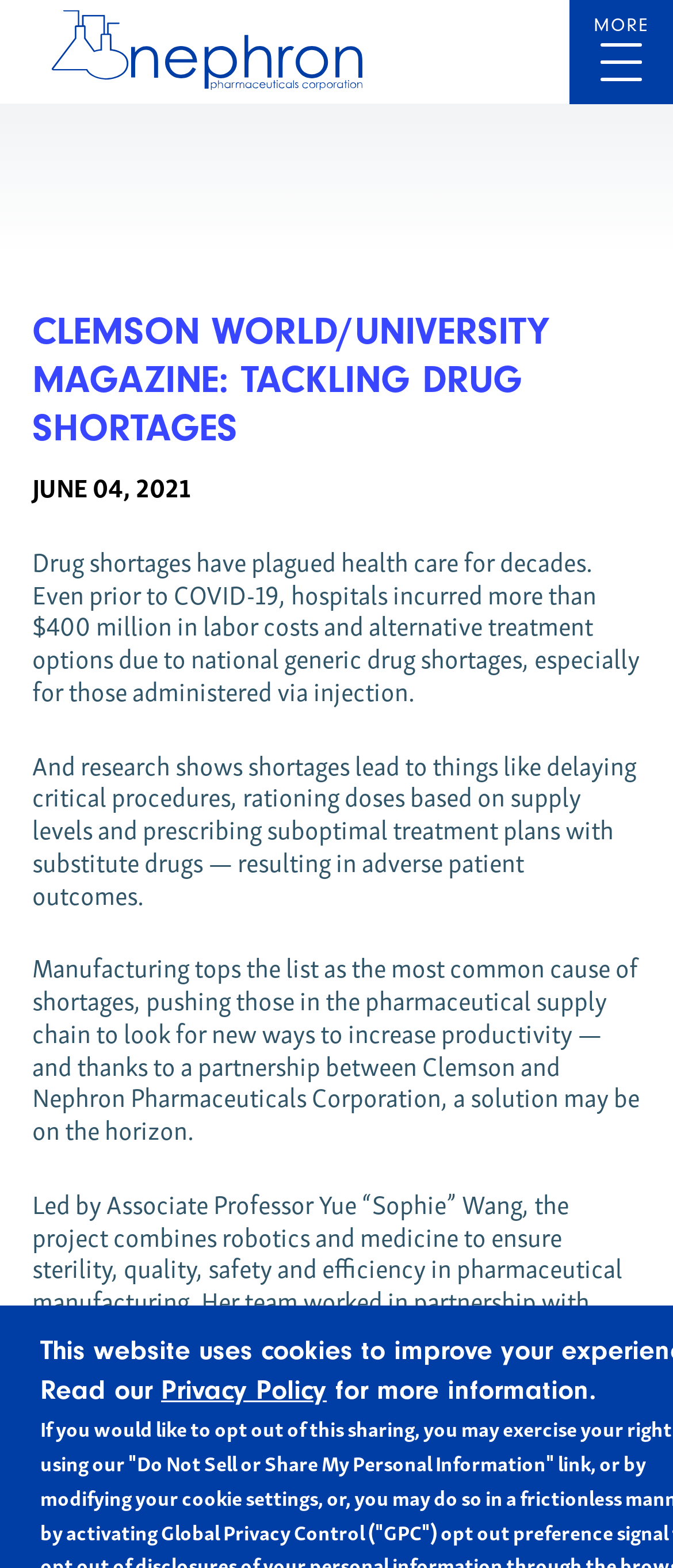Please provide a comprehensive response to the question based on the details in the image: What is the main cause of drug shortages?

I found the main cause of drug shortages by reading the static text element that says 'Manufacturing tops the list as the most common cause of shortages...'.